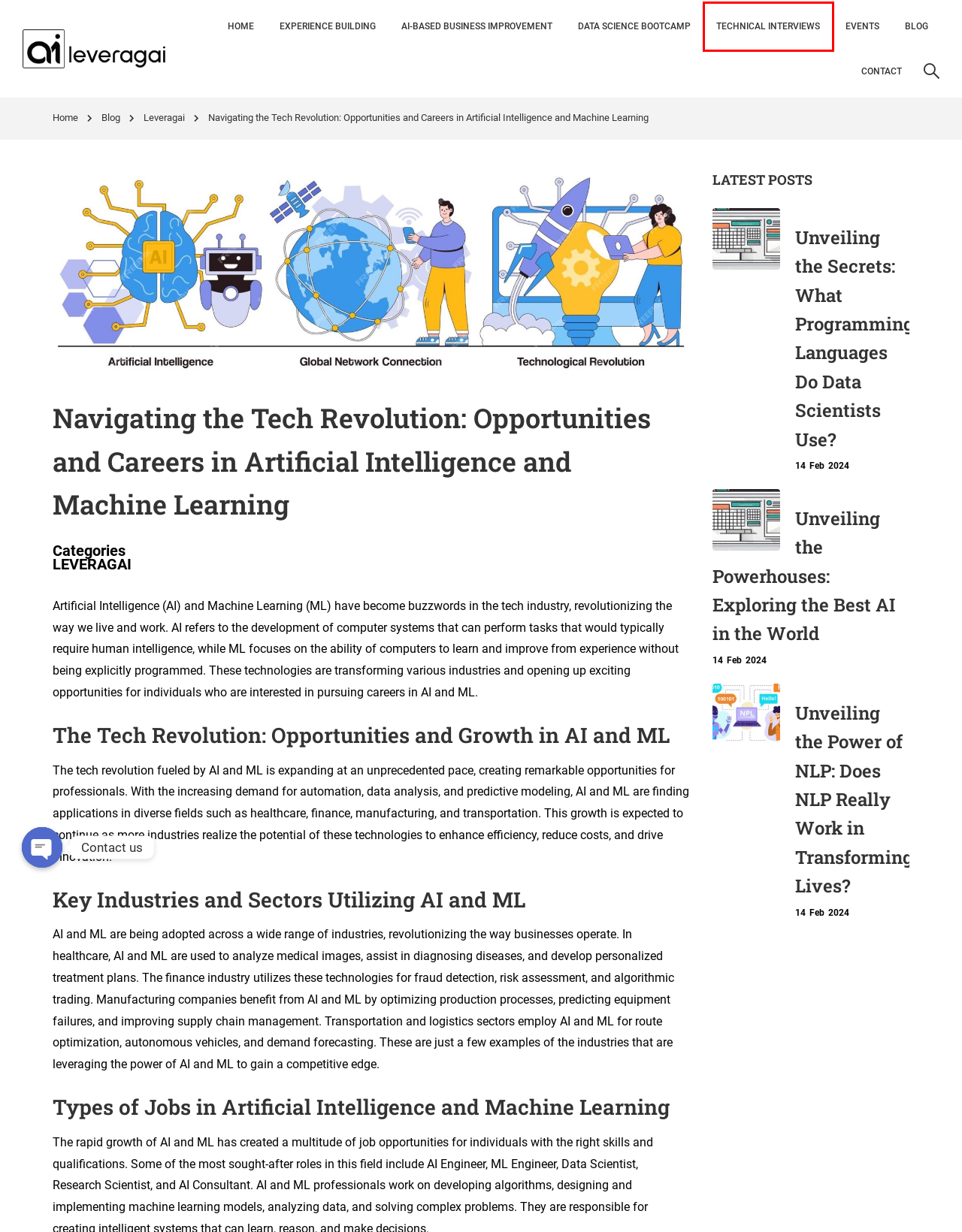You have a screenshot of a webpage with a red bounding box around an element. Select the webpage description that best matches the new webpage after clicking the element within the red bounding box. Here are the descriptions:
A. Contact - leveragai.com
B. Technical Interviews - leveragai.com
C. Blog - leveragai.com
D. Unveiling the Powerhouses: Exploring the Best AI in the World - leveragai.com
E. Leveragai Archives - leveragai.com
F. Unveiling the Power of NLP: Does NLP Really Work in Transforming Lives? - leveragai.com
G. Data Science Bootcamp - leveragai.com
H. Home - leveragai.com

B